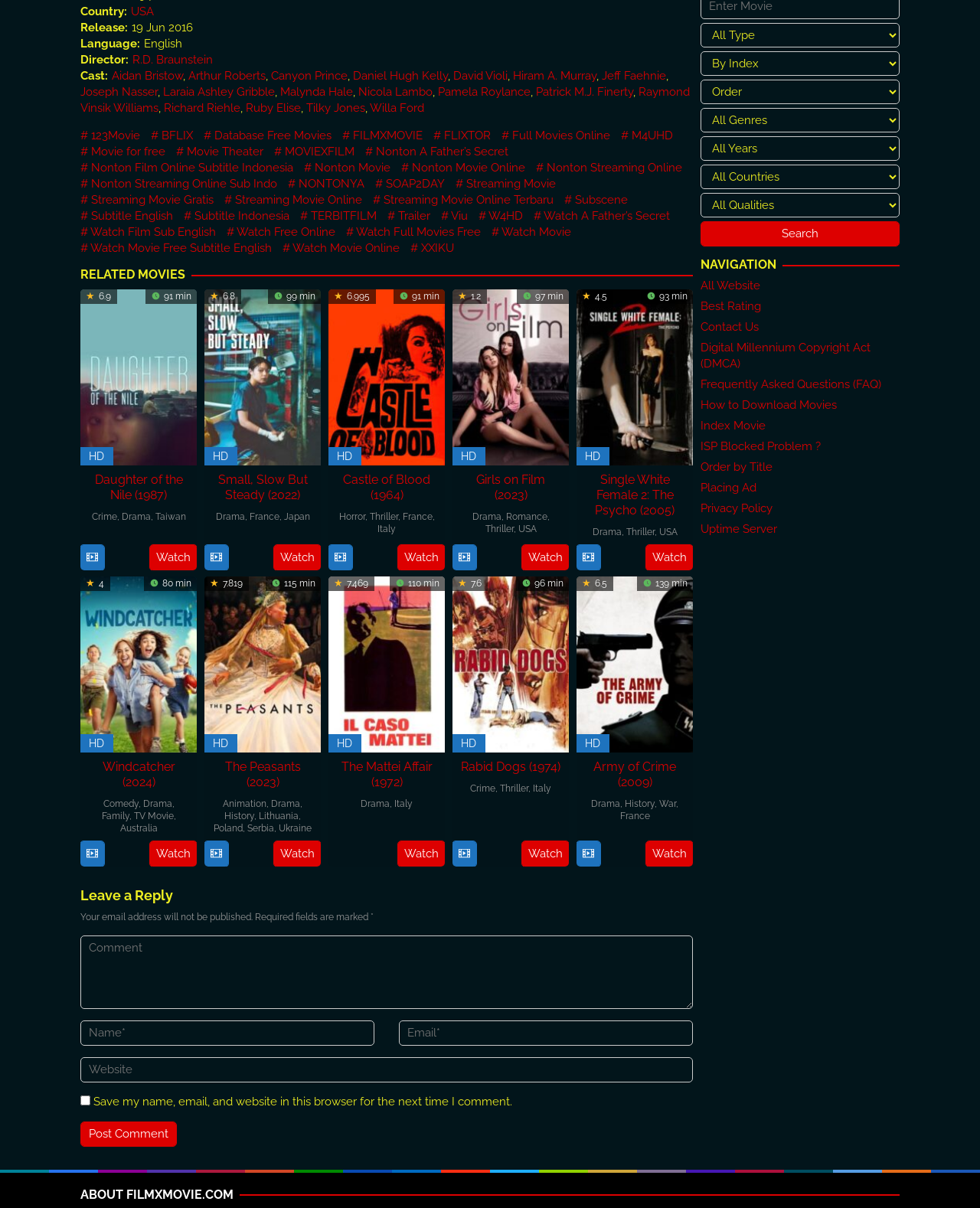Bounding box coordinates are specified in the format (top-left x, top-left y, bottom-right x, bottom-right y). All values are floating point numbers bounded between 0 and 1. Please provide the bounding box coordinate of the region this sentence describes: Windcatcher (2024)

[0.104, 0.629, 0.179, 0.653]